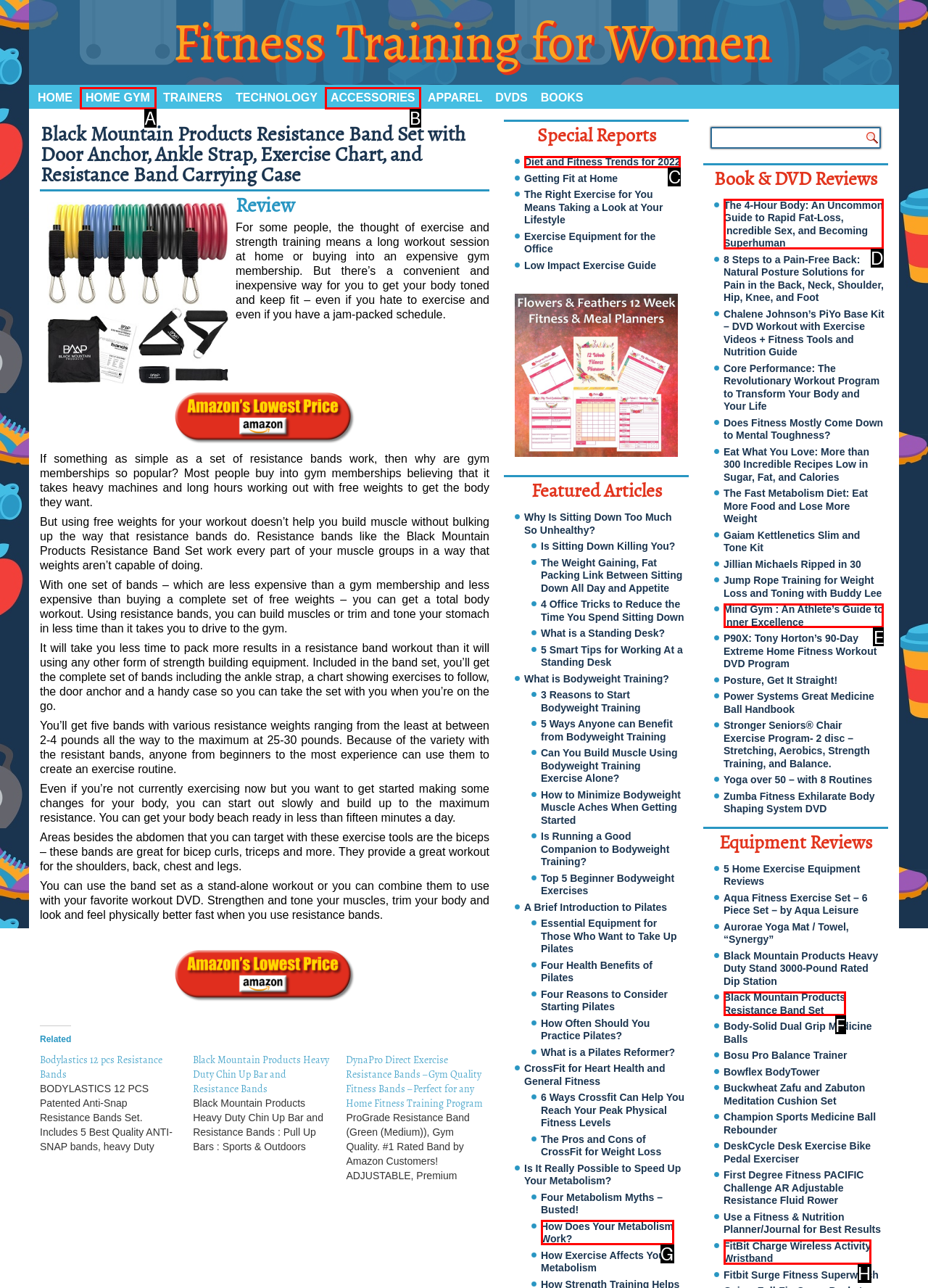Tell me which one HTML element best matches the description: FitBit Charge Wireless Activity Wristband Answer with the option's letter from the given choices directly.

H